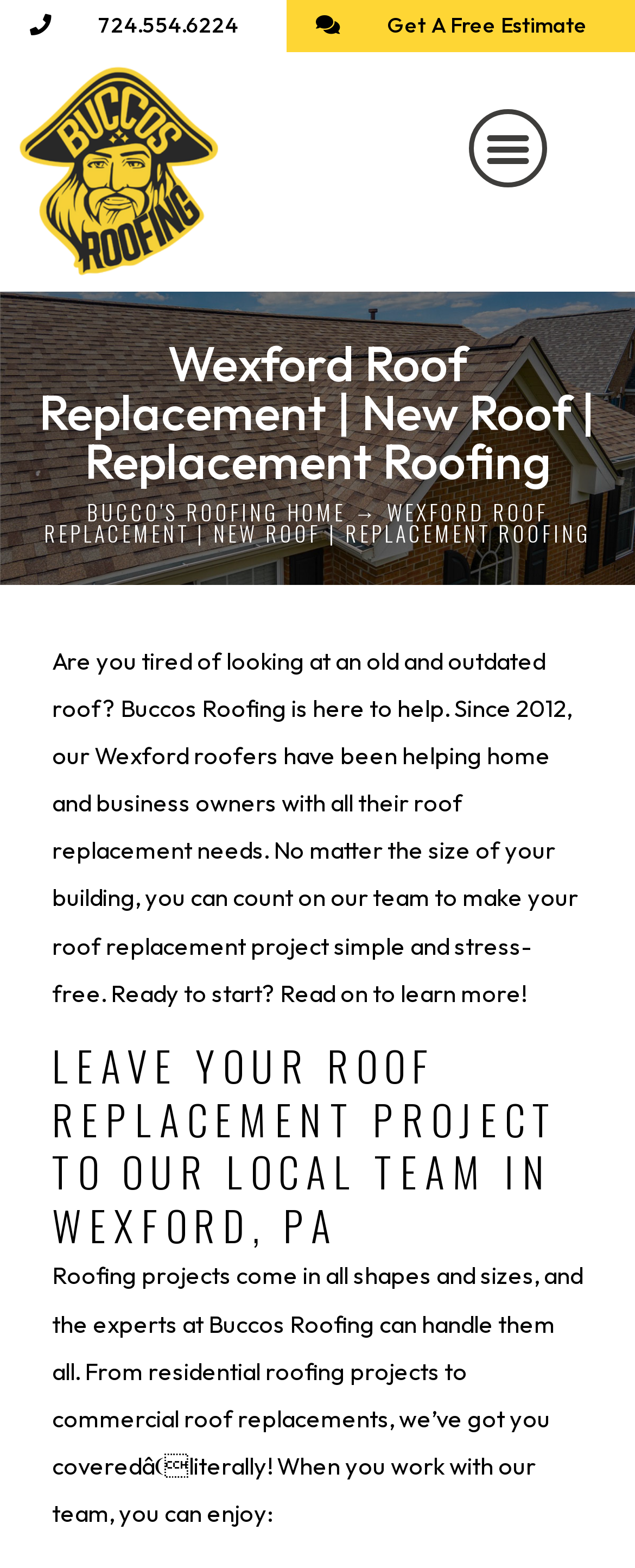What is the name of the company providing roofing services?
From the image, provide a succinct answer in one word or a short phrase.

Buccos Roofing